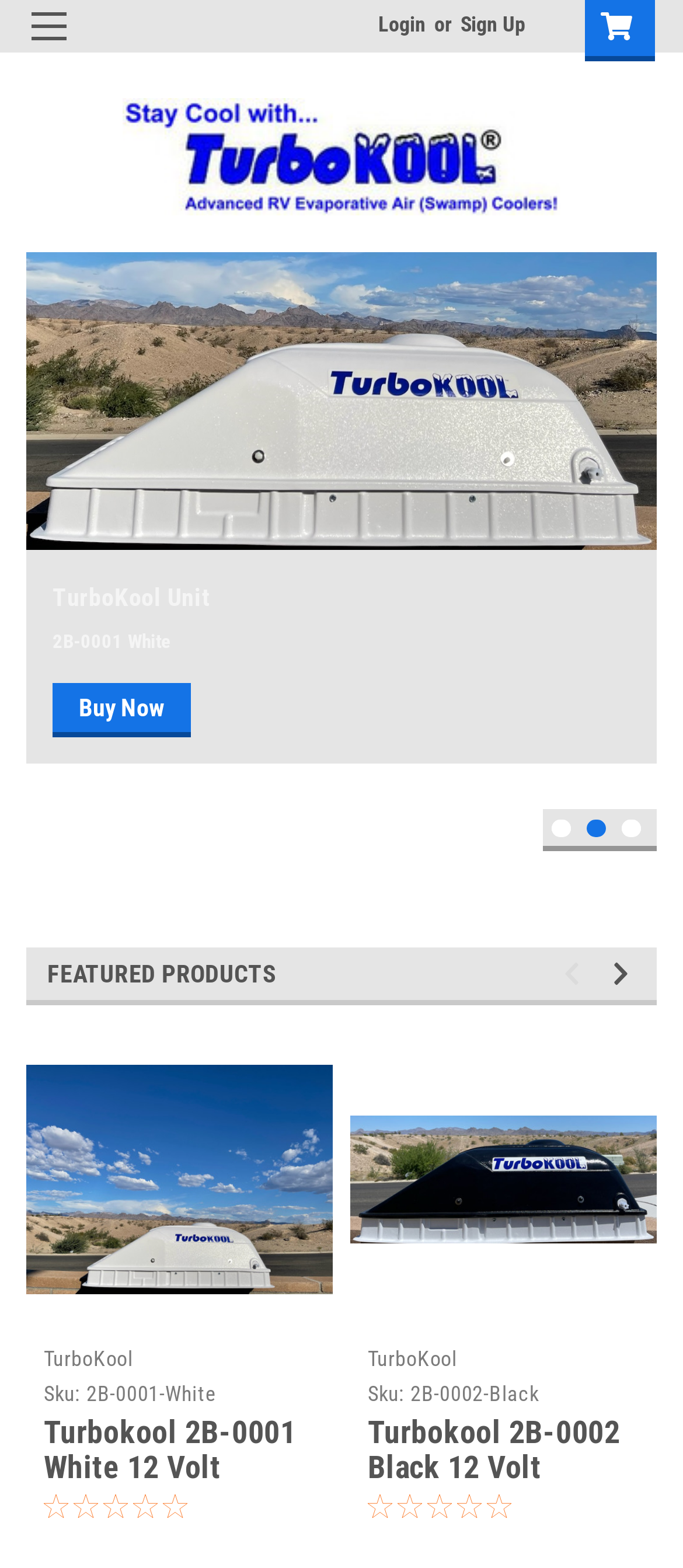Create a detailed description of the webpage's content and layout.

This webpage is about TurboKOOL, an evaporative cooler and air conditioner brand. At the top left corner, there is a toggle menu link, and next to it, there are links to "Login" and "Sign Up". The brand logo, "TurboKool", is displayed prominently in the top center of the page, accompanied by an image.

Below the logo, there are navigation buttons, "Previous" and "Next", which allow users to navigate through the content. A horizontal tab list with three tabs, "1 of 3", "2 of 3", and "3 of 3", is located in the middle of the page.

The main content of the page is divided into two sections, each featuring a product from TurboKOOL. The first section is located on the left side of the page and features the "Turbokool 2B-0001 White 12 Volt Evaporative Swamp Air Cooler". This section includes a link to the product, an image of the product, and headings with details such as the brand name, SKU, and product name.

The second section is located on the right side of the page and features the "Turbokool 2B-0002 Black 12 Volt Evaporative Swamp Air Cooler". This section has a similar layout to the first section, with a link to the product, an image of the product, and headings with details such as the brand name, SKU, and product name.

At the bottom of the page, there are buttons to navigate to the previous or next page, as well as a "Scroll Back to Top" button with an image of an arrow pointing upwards.